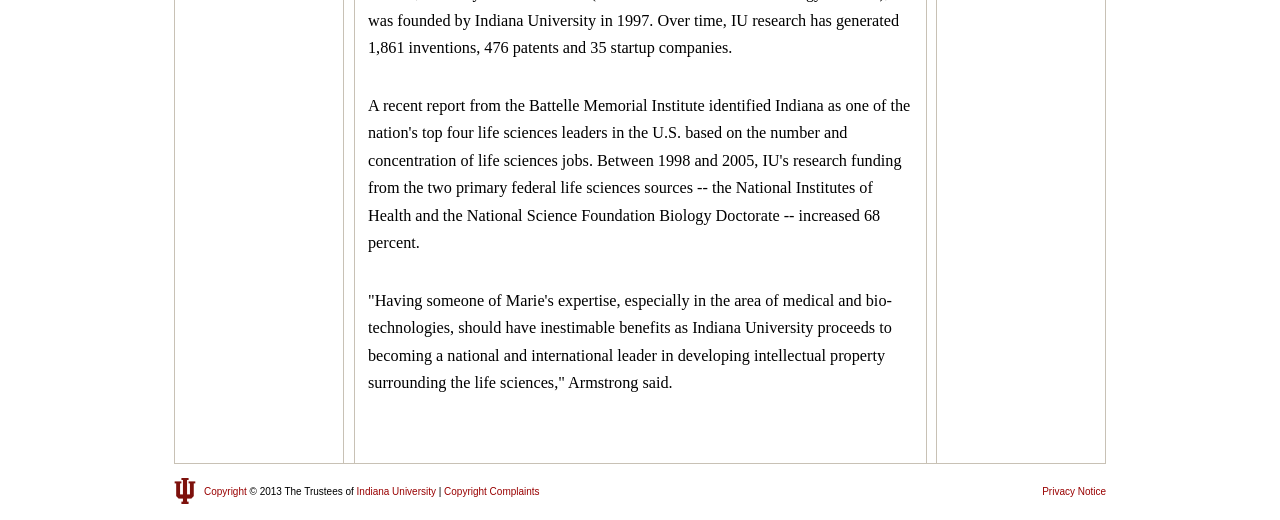Ascertain the bounding box coordinates for the UI element detailed here: "Privacy Notice". The coordinates should be provided as [left, top, right, bottom] with each value being a float between 0 and 1.

[0.814, 0.934, 0.864, 0.955]